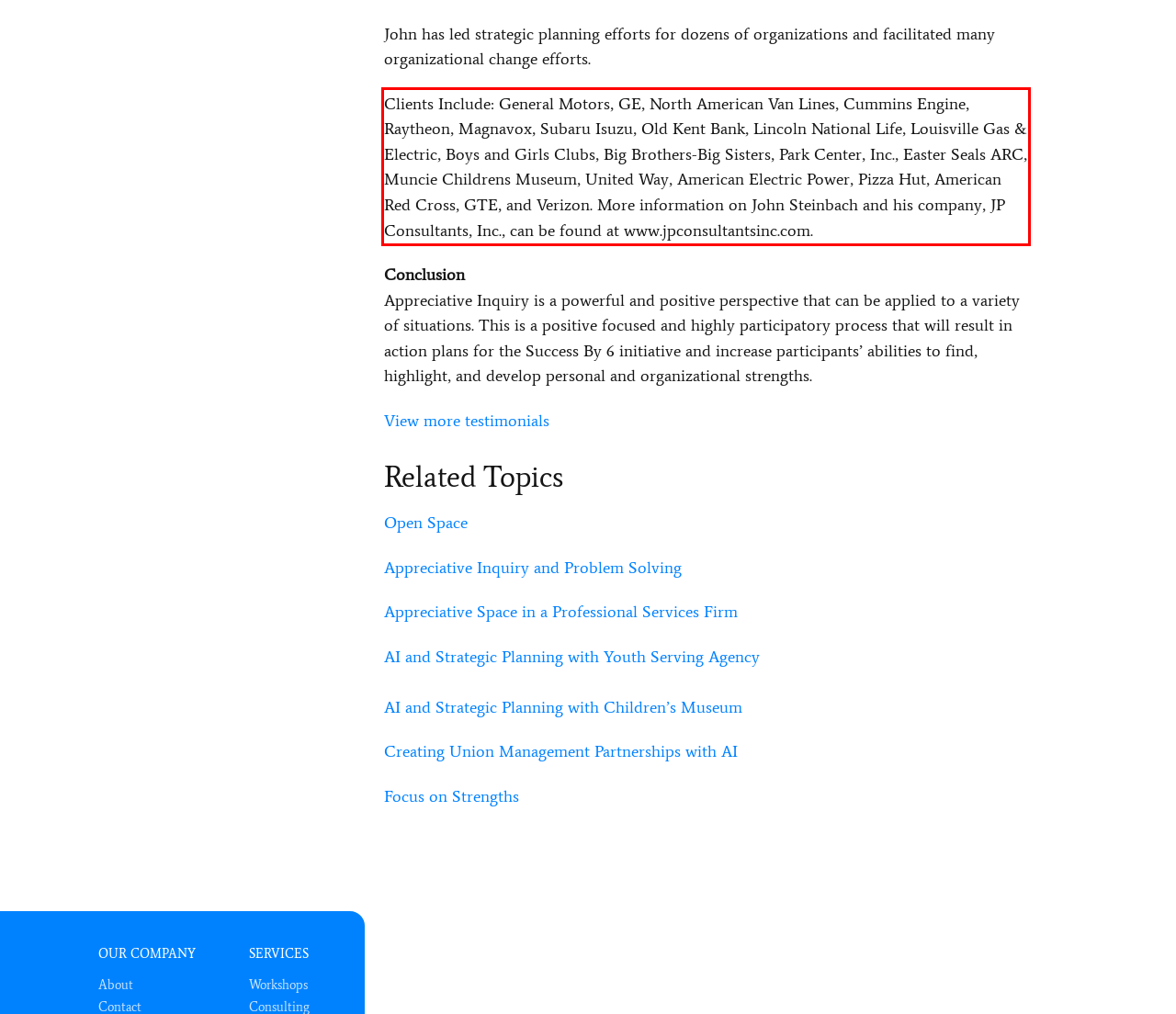Review the screenshot of the webpage and recognize the text inside the red rectangle bounding box. Provide the extracted text content.

Clients Include: General Motors, GE, North American Van Lines, Cummins Engine, Raytheon, Magnavox, Subaru Isuzu, Old Kent Bank, Lincoln National Life, Louisville Gas & Electric, Boys and Girls Clubs, Big Brothers-Big Sisters, Park Center, Inc., Easter Seals ARC, Muncie Childrens Museum, United Way, American Electric Power, Pizza Hut, American Red Cross, GTE, and Verizon. More information on John Steinbach and his company, JP Consultants, Inc., can be found at www.jpconsultantsinc.com.